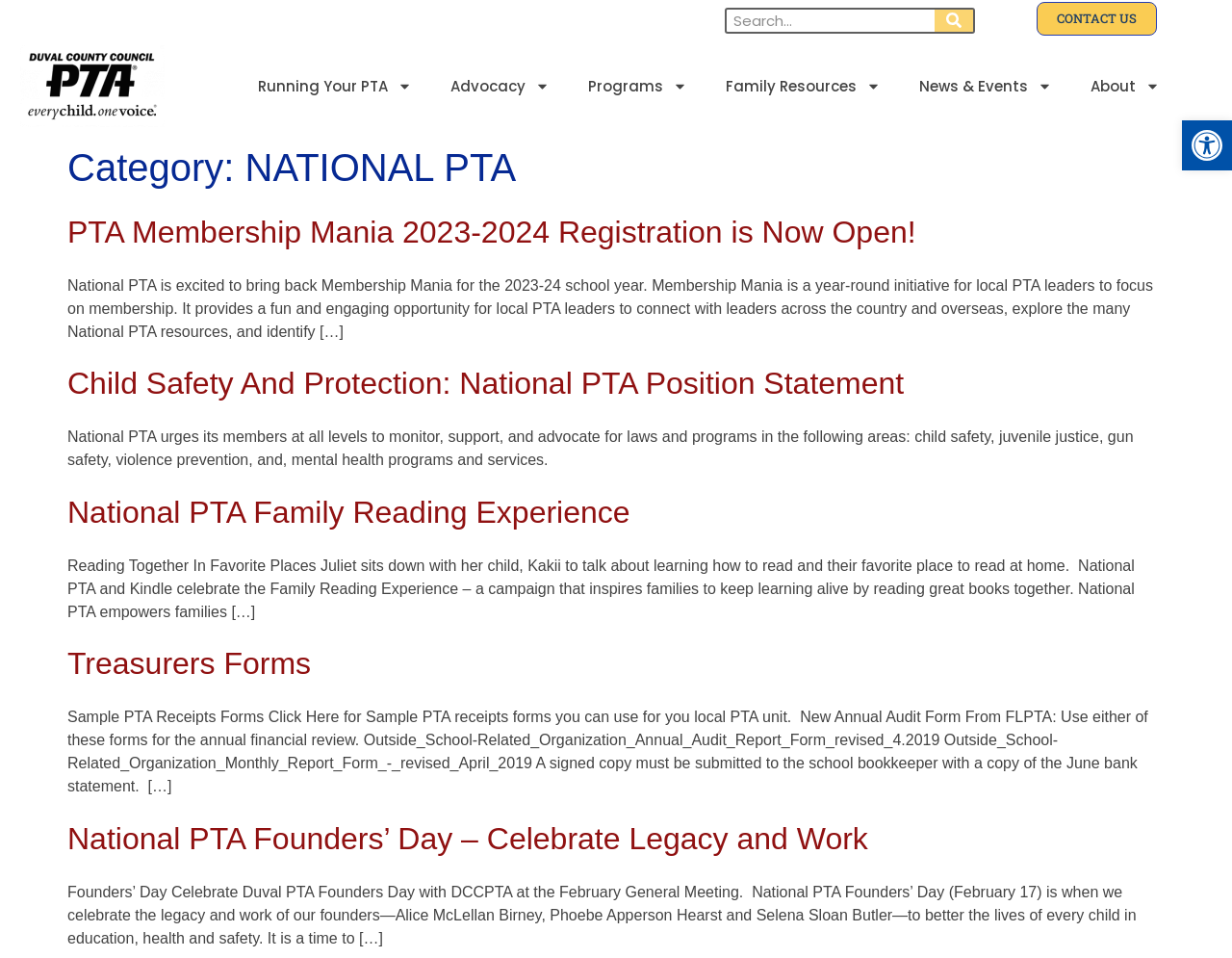Can you pinpoint the bounding box coordinates for the clickable element required for this instruction: "Open accessibility tools"? The coordinates should be four float numbers between 0 and 1, i.e., [left, top, right, bottom].

[0.959, 0.126, 1.0, 0.178]